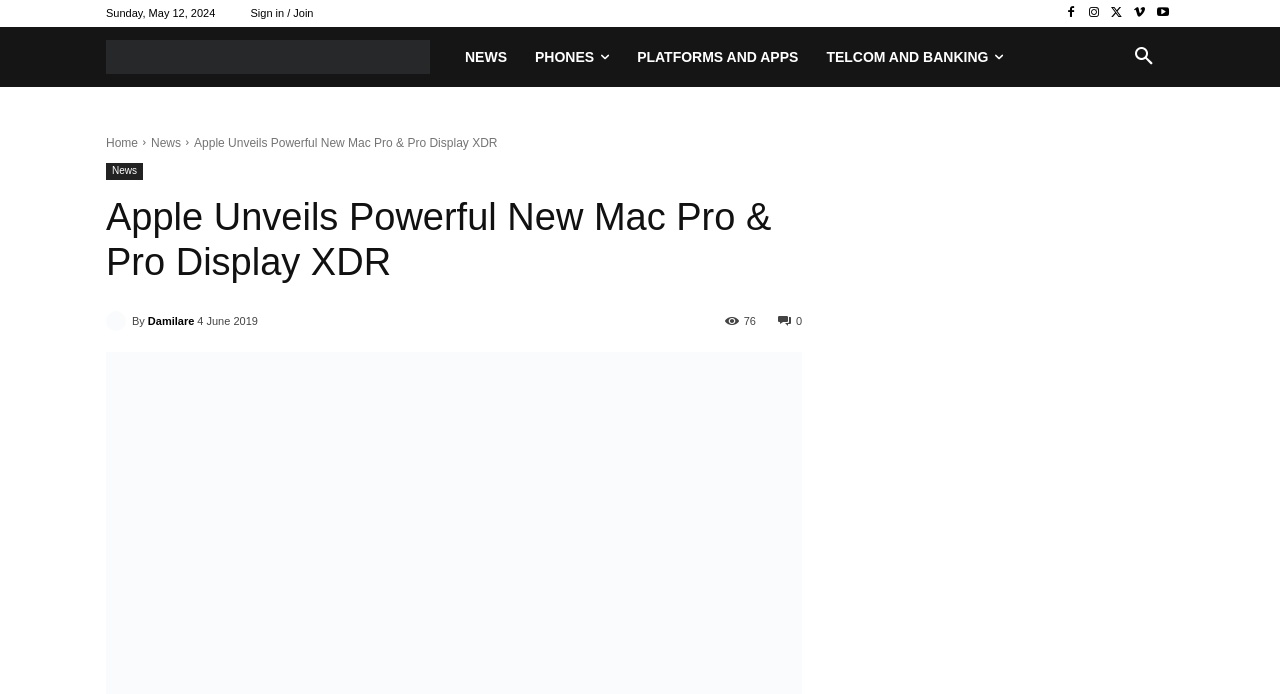Determine the bounding box coordinates of the area to click in order to meet this instruction: "Go to NEWS page".

[0.352, 0.039, 0.407, 0.125]